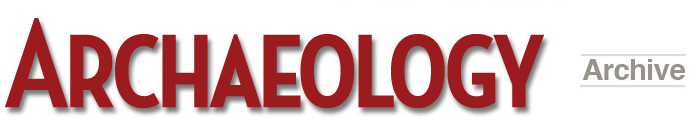What does the word 'Archive' likely represent?
Use the screenshot to answer the question with a single word or phrase.

A collection of findings